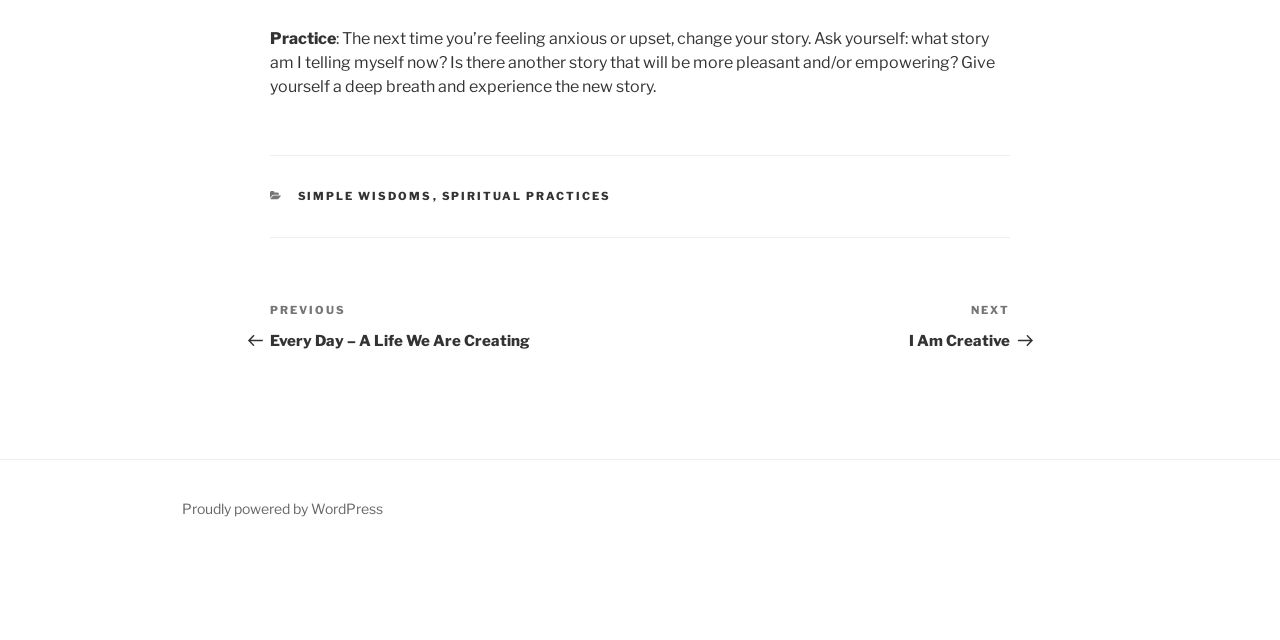Locate the UI element described as follows: "Proudly powered by WordPress". Return the bounding box coordinates as four float numbers between 0 and 1 in the order [left, top, right, bottom].

[0.142, 0.781, 0.299, 0.808]